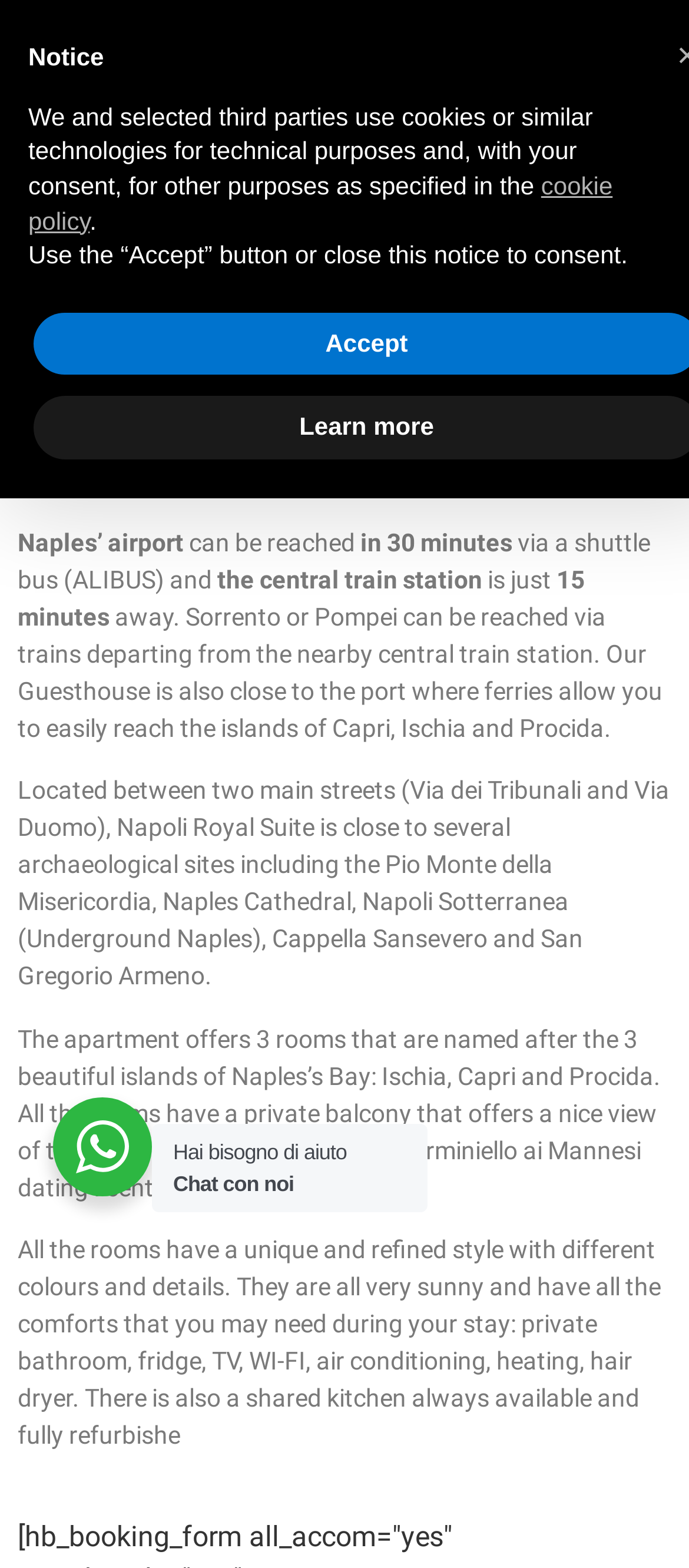Respond with a single word or phrase:
What is the nearest airport to Napoli Royal Suite?

Naples’ airport